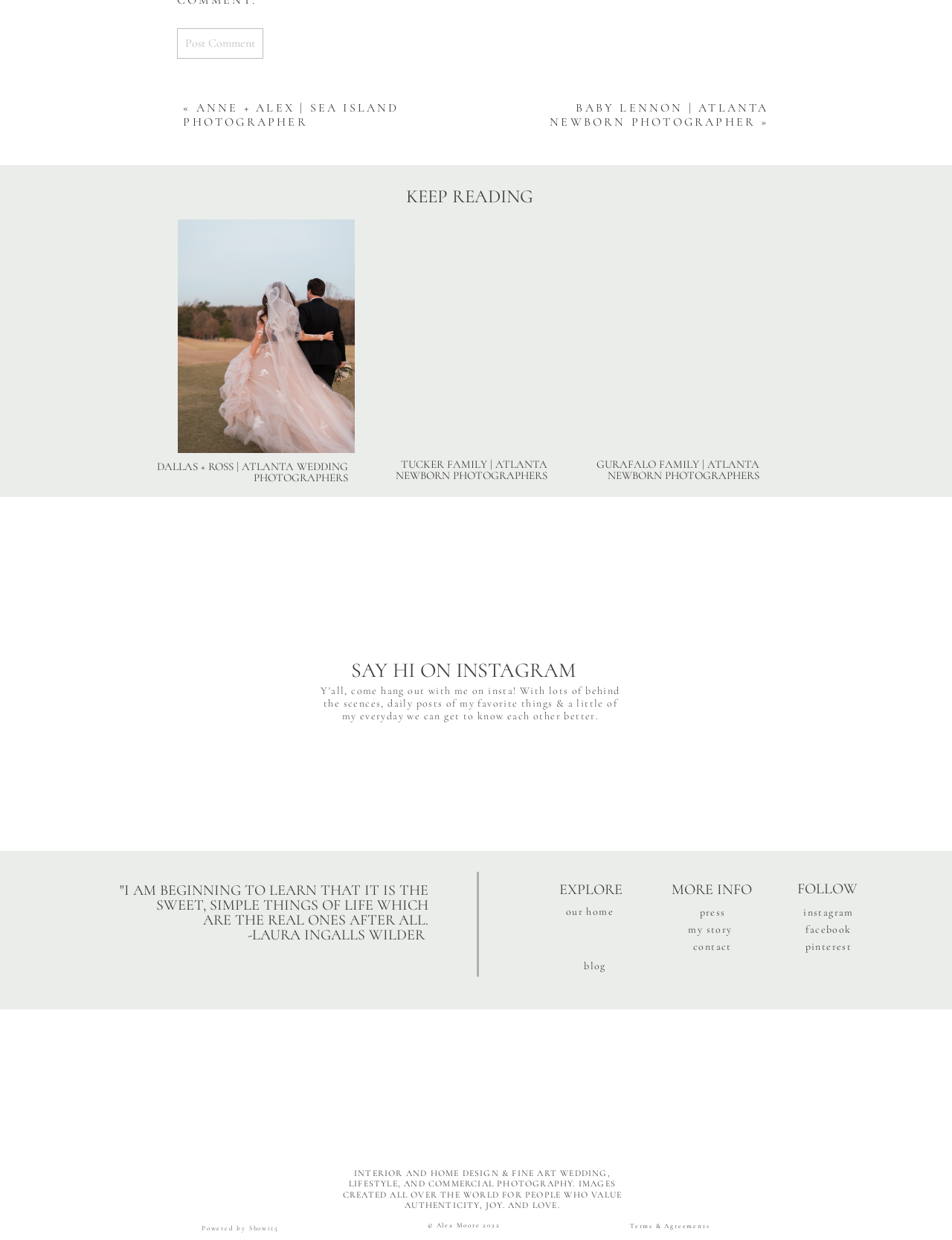Can you give a detailed response to the following question using the information from the image? What type of photography is featured on this website?

Based on the links and headings on the webpage, such as 'DALLAS + ROSS | ATLANTA WEDDING PHOTOGRAPHERS' and 'TUCKER FAMILY | ATLANTA NEWBORN PHOTOGRAPHERS', it appears that the website features wedding and lifestyle photography.